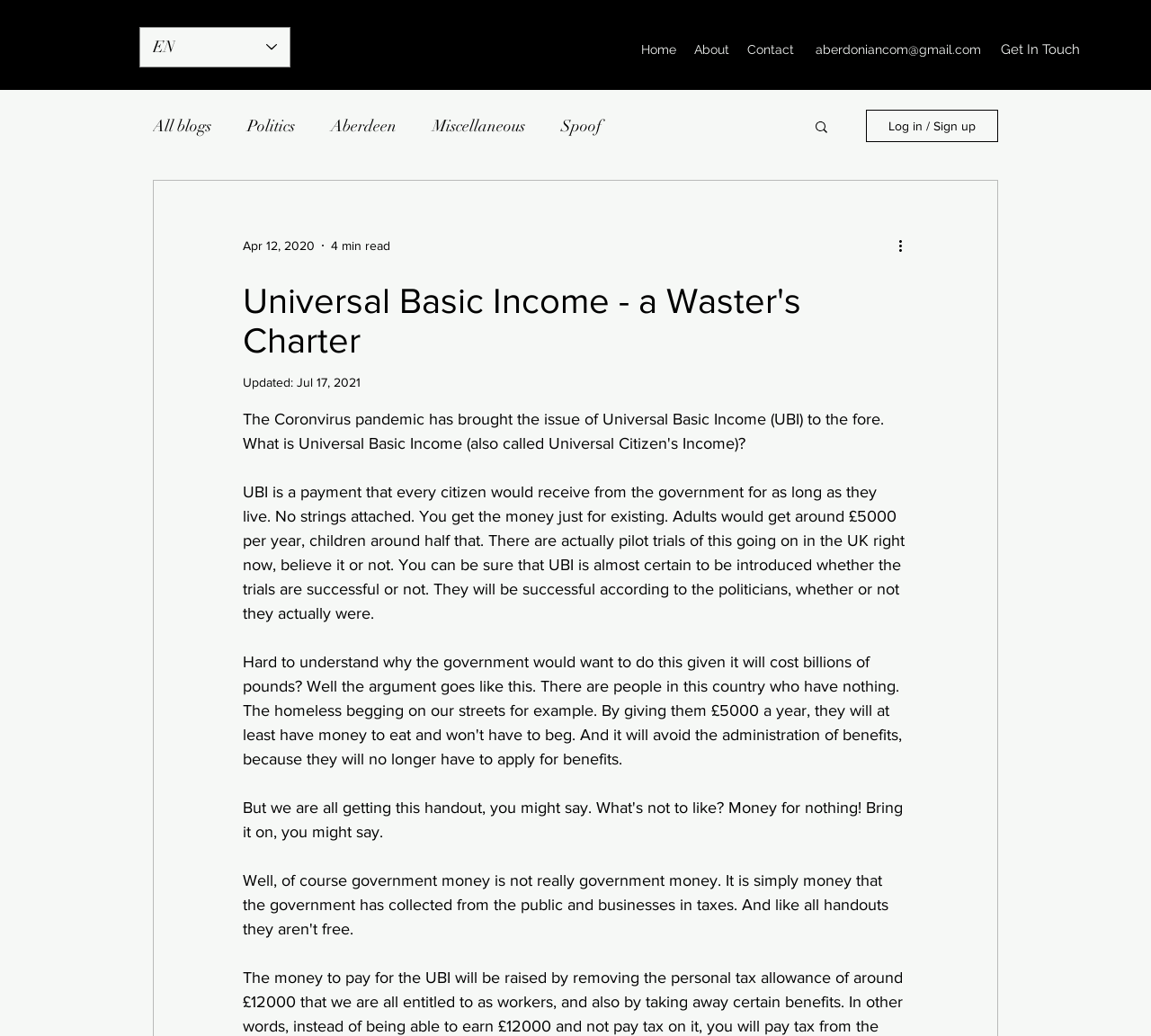Your task is to find and give the main heading text of the webpage.

Universal Basic Income - a Waster's Charter